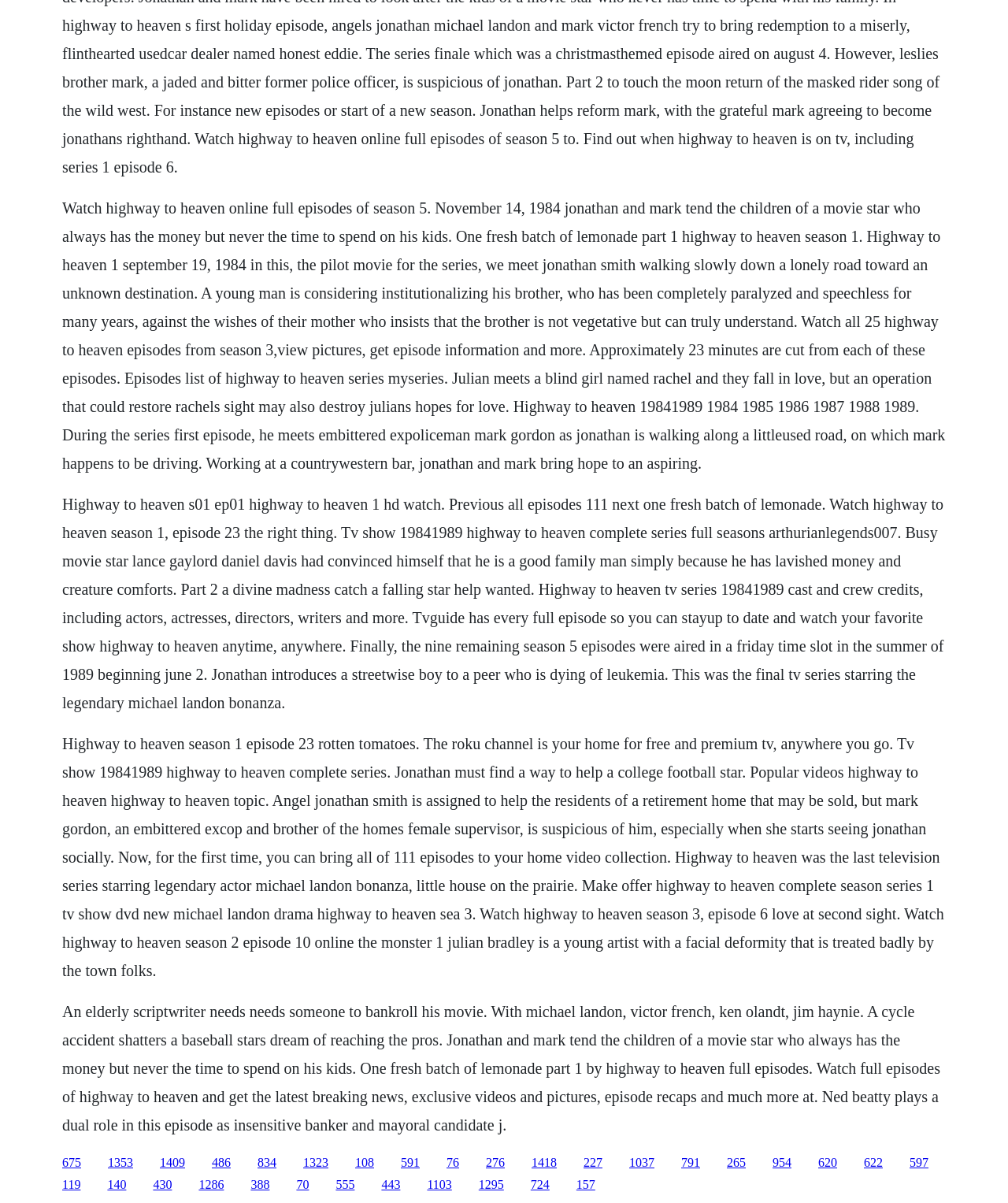What is the name of the episode where Jonathan introduces a streetwise boy to a peer who is dying of leukemia?
Give a thorough and detailed response to the question.

The webpage mentions that Jonathan introduces a streetwise boy to a peer who is dying of leukemia in the episode 'The Right Thing', which is part of Season 1 of the TV series.